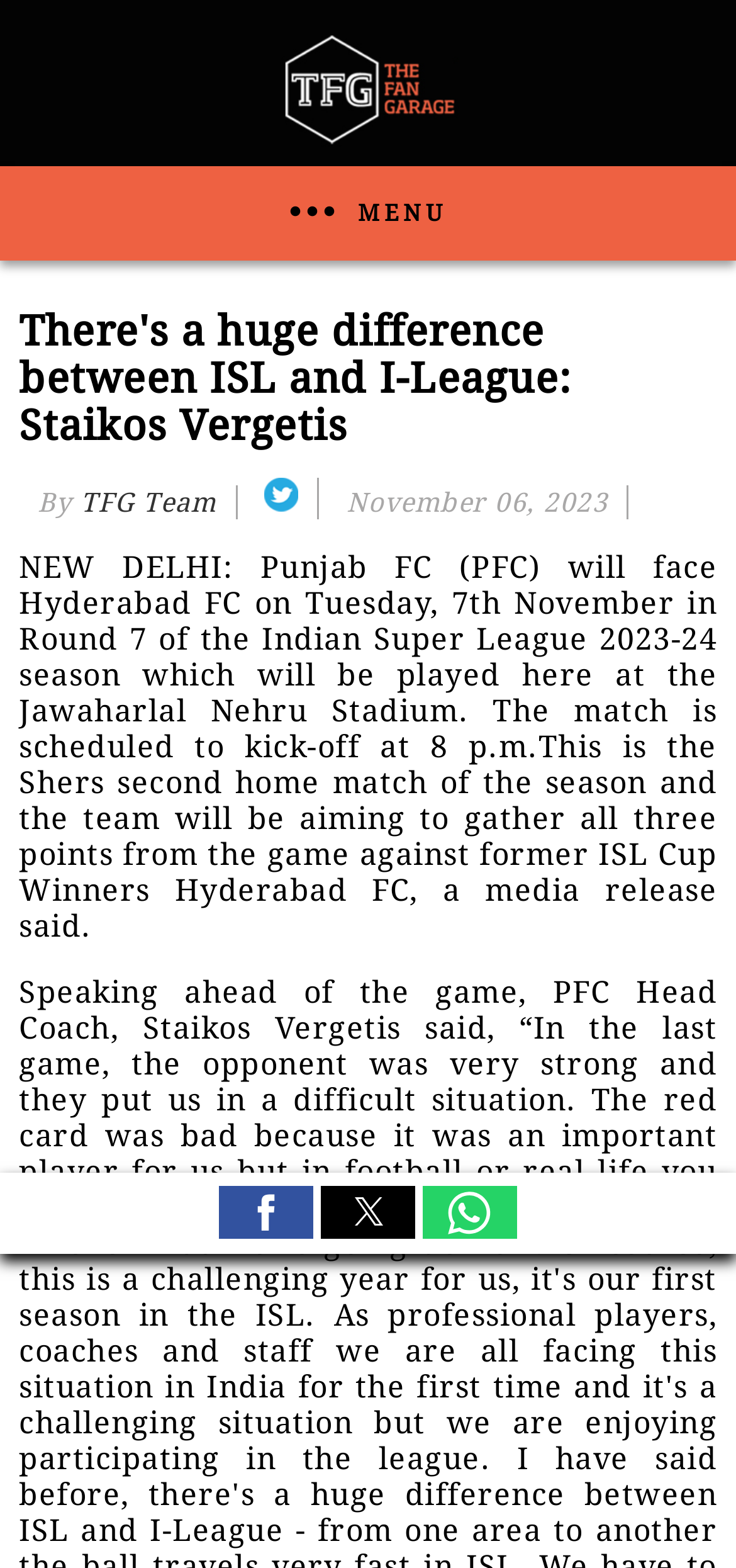Determine the main heading of the webpage and generate its text.

There's a huge difference between ISL and I-League: Staikos Vergetis